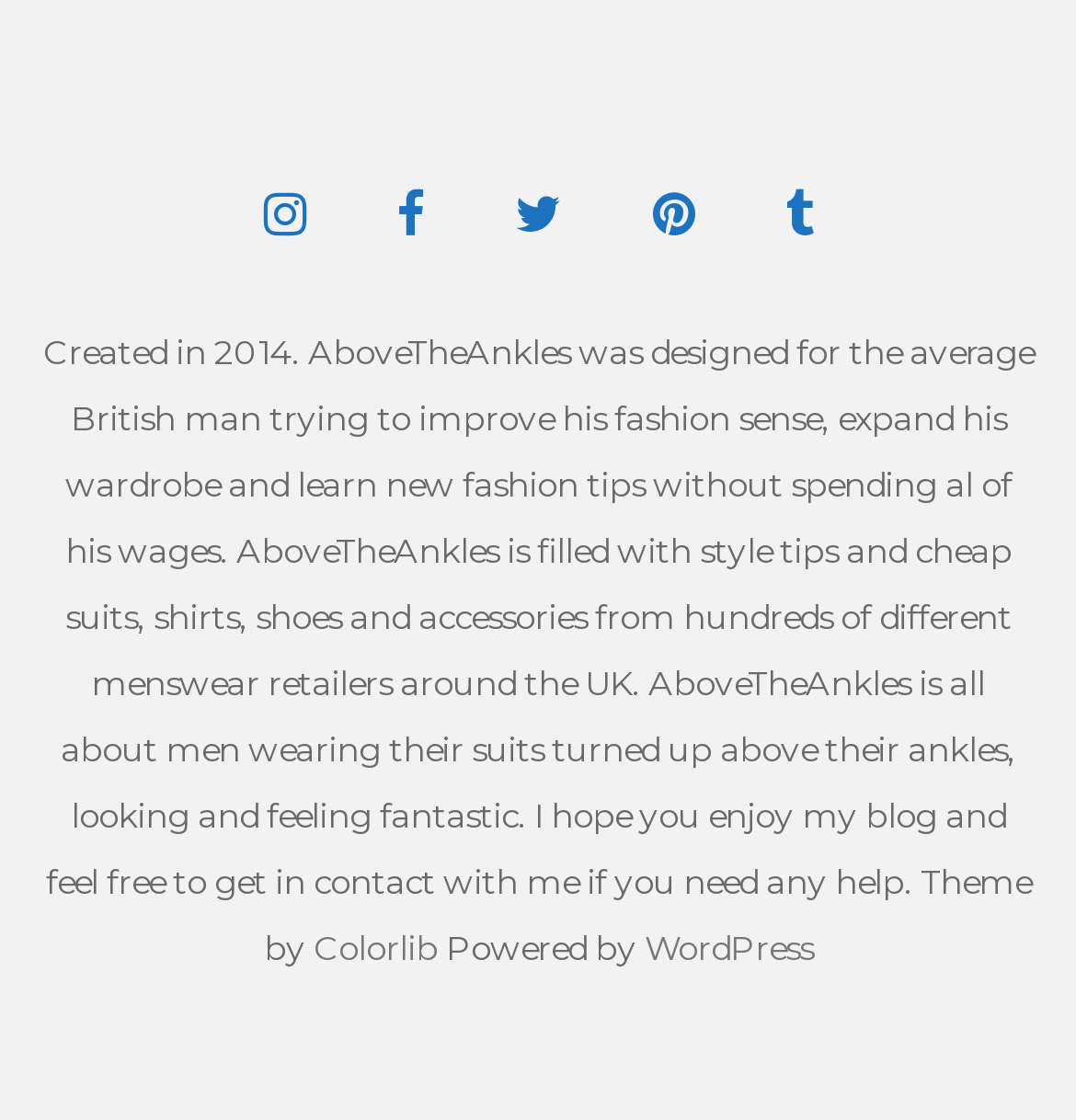Respond to the question below with a single word or phrase: What is the tone of the blog author?

Friendly